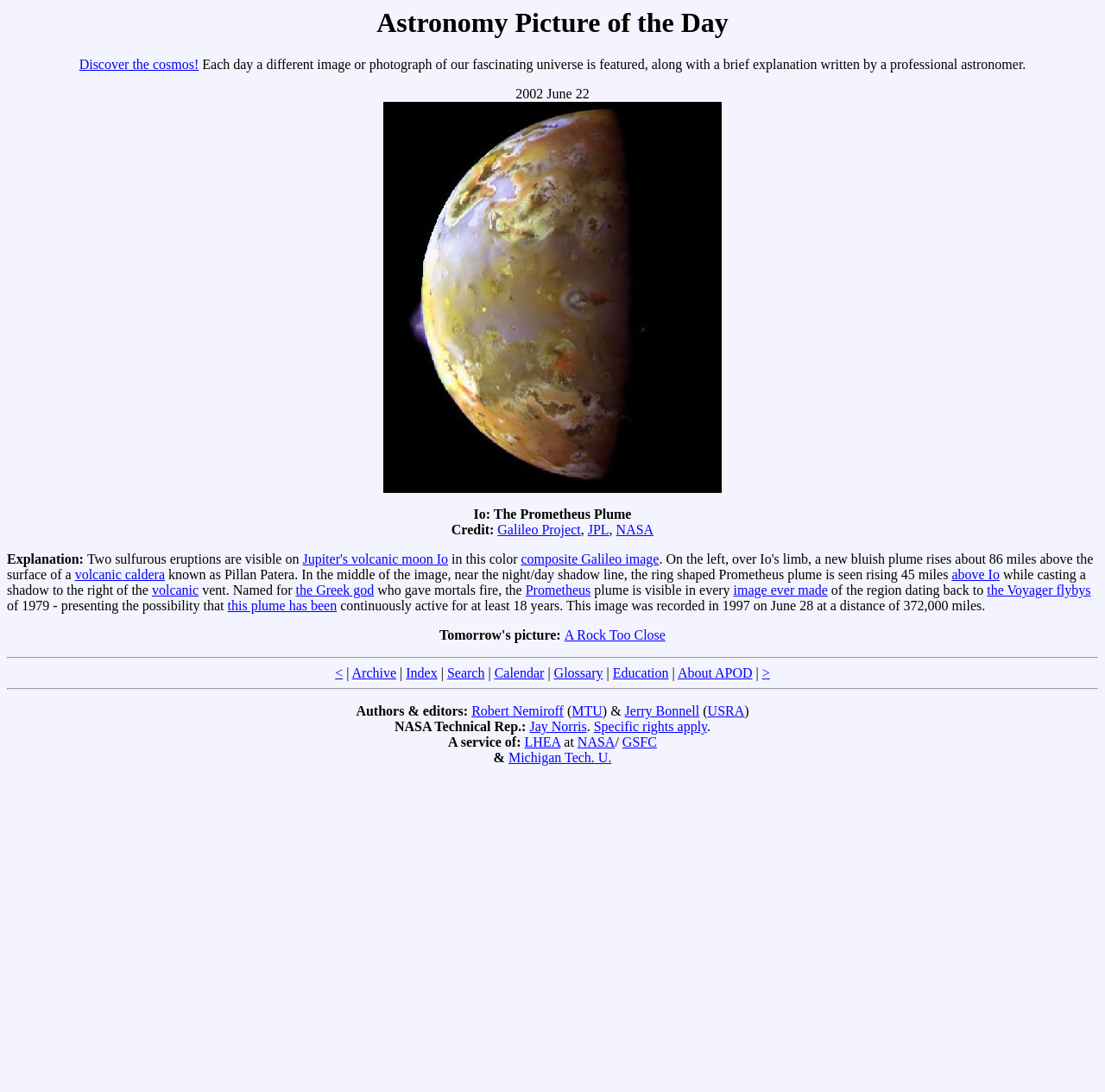Produce a meticulous description of the webpage.

This webpage is dedicated to the Astronomy Picture of the Day (APOD) for June 22, 2002, featuring an image of Io, Jupiter's volcanic moon, with a prominent plume known as Prometheus. 

At the top of the page, there is a heading "Astronomy Picture of the Day" followed by a brief description of the APOD project. Below this, there is a link to "Discover the cosmos!" and a short paragraph explaining the purpose of the APOD project.

The main content of the page is divided into two sections. On the left side, there is a large image of Io with the Prometheus plume, accompanied by a link to download the highest resolution version of the image. Below the image, there is a credit line mentioning the Galileo Project, JPL, and NASA.

On the right side, there is a detailed explanation of the image, including the volcanic caldera known as Pillan Patera and the Prometheus plume, which is visible in every image of the region dating back to the Voyager flybys in 1979. The text also mentions that the plume has been continuously active for at least 18 years.

Below the main content, there are several links to other APOD resources, including an archive, index, search function, calendar, glossary, education section, and about page. There is also a separator line dividing the main content from the links.

At the bottom of the page, there is information about the authors and editors of the APOD, including Robert Nemiroff and Jerry Bonnell, as well as a NASA technical representative, Jay Norris. Additionally, there is a statement about specific rights applying to the content, and a mention that APOD is a service of LHEA at NASA GSFC and Michigan Tech. U.